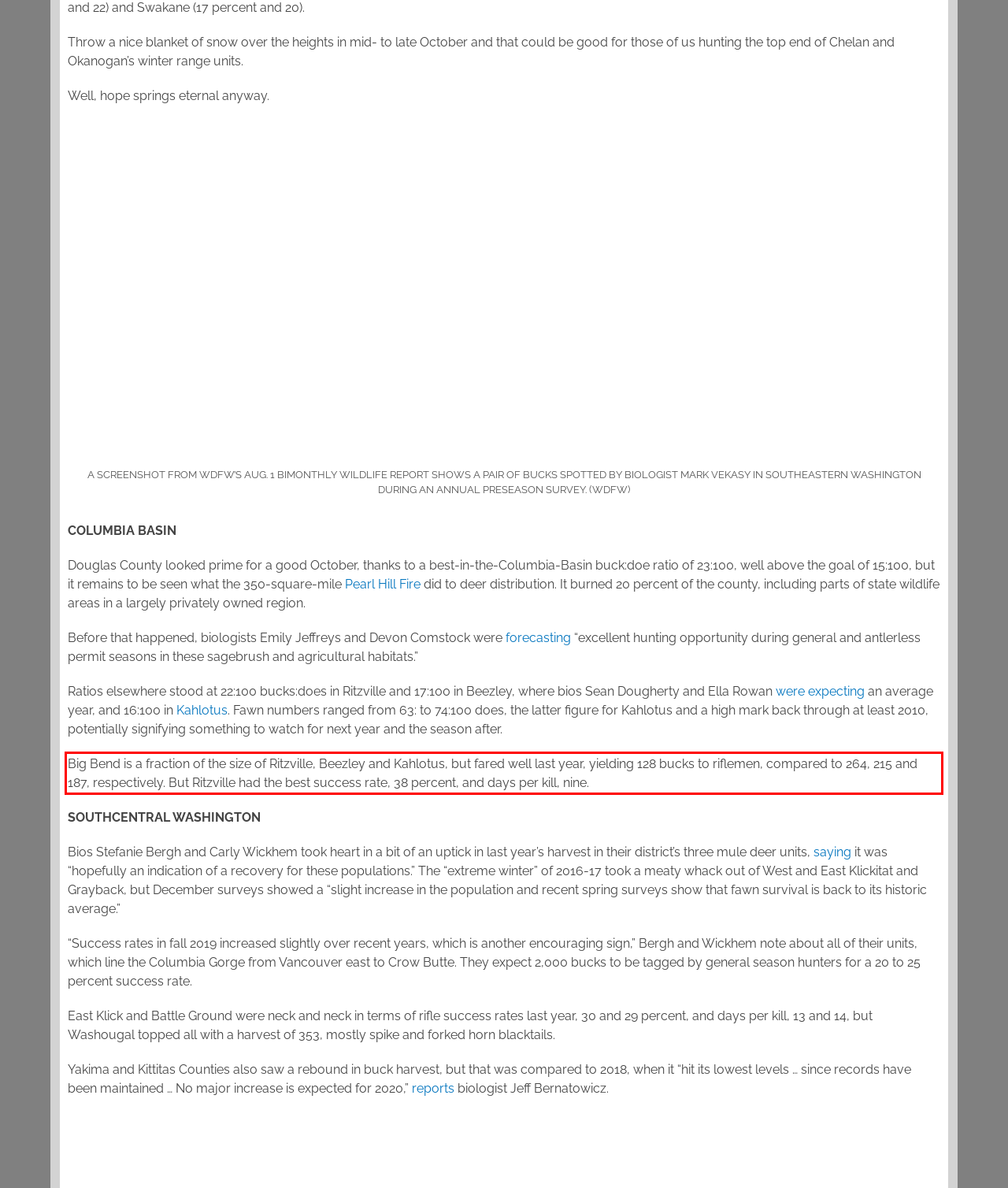Examine the screenshot of the webpage, locate the red bounding box, and perform OCR to extract the text contained within it.

Big Bend is a fraction of the size of Ritzville, Beezley and Kahlotus, but fared well last year, yielding 128 bucks to riflemen, compared to 264, 215 and 187, respectively. But Ritzville had the best success rate, 38 percent, and days per kill, nine.